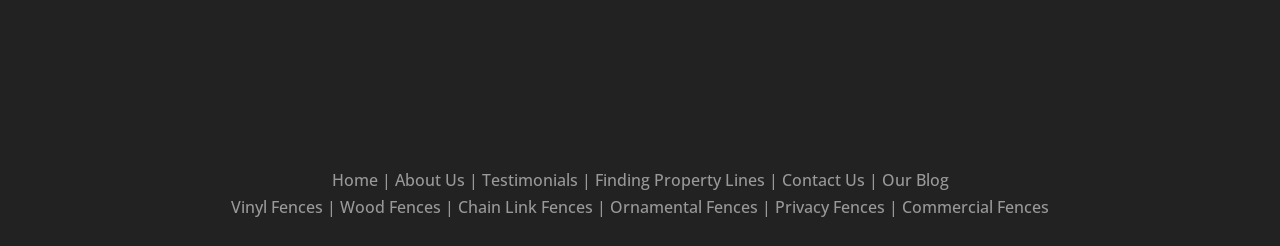Using the webpage screenshot and the element description Chain Link Fences, determine the bounding box coordinates. Specify the coordinates in the format (top-left x, top-left y, bottom-right x, bottom-right y) with values ranging from 0 to 1.

[0.358, 0.798, 0.463, 0.887]